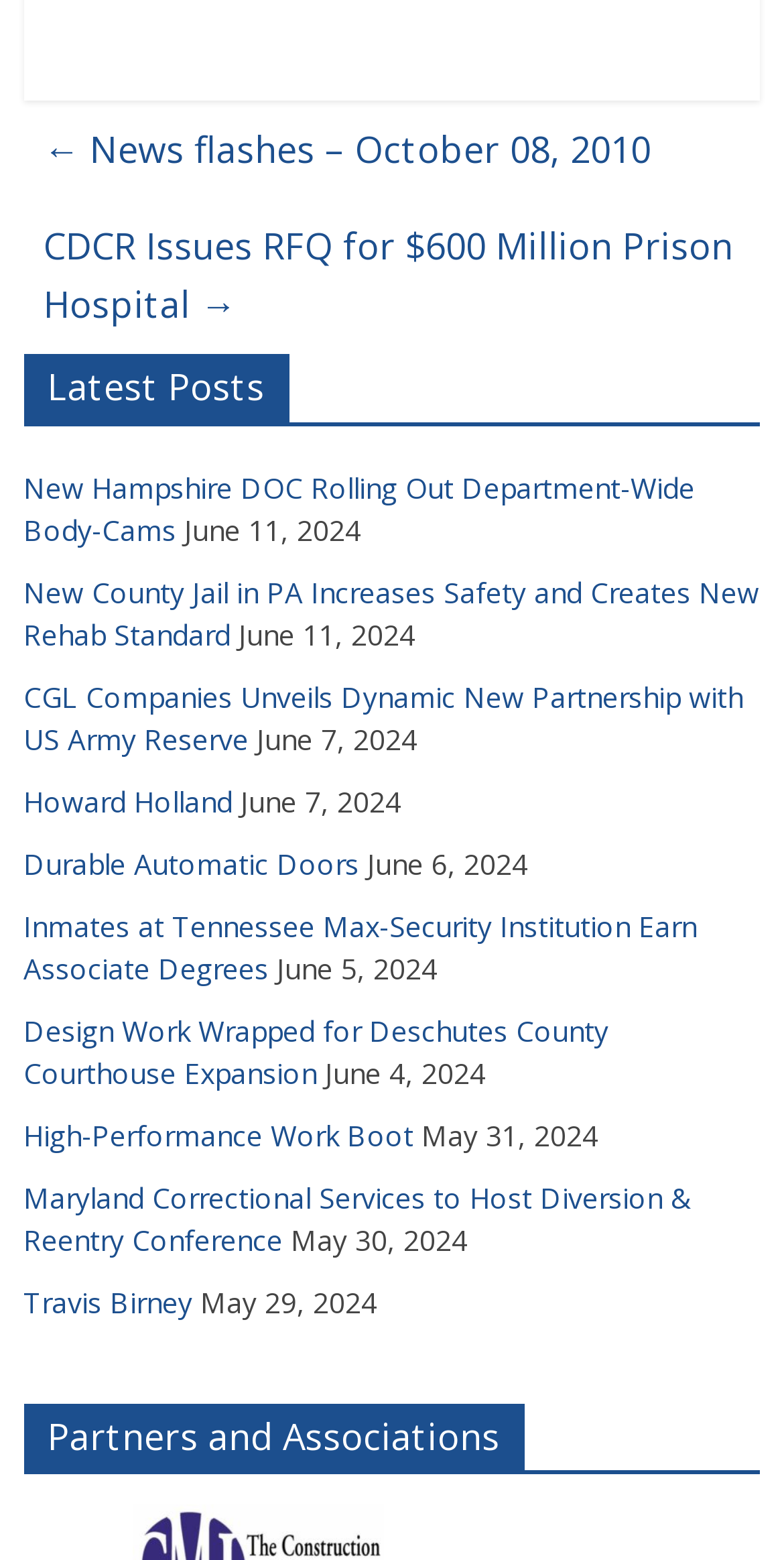How many static text elements are there in the 'Latest Posts' section?
Based on the image, please offer an in-depth response to the question.

I counted the number of static text elements in the 'Latest Posts' section by looking at the dates next to each post title. There are 7 static text elements in total.